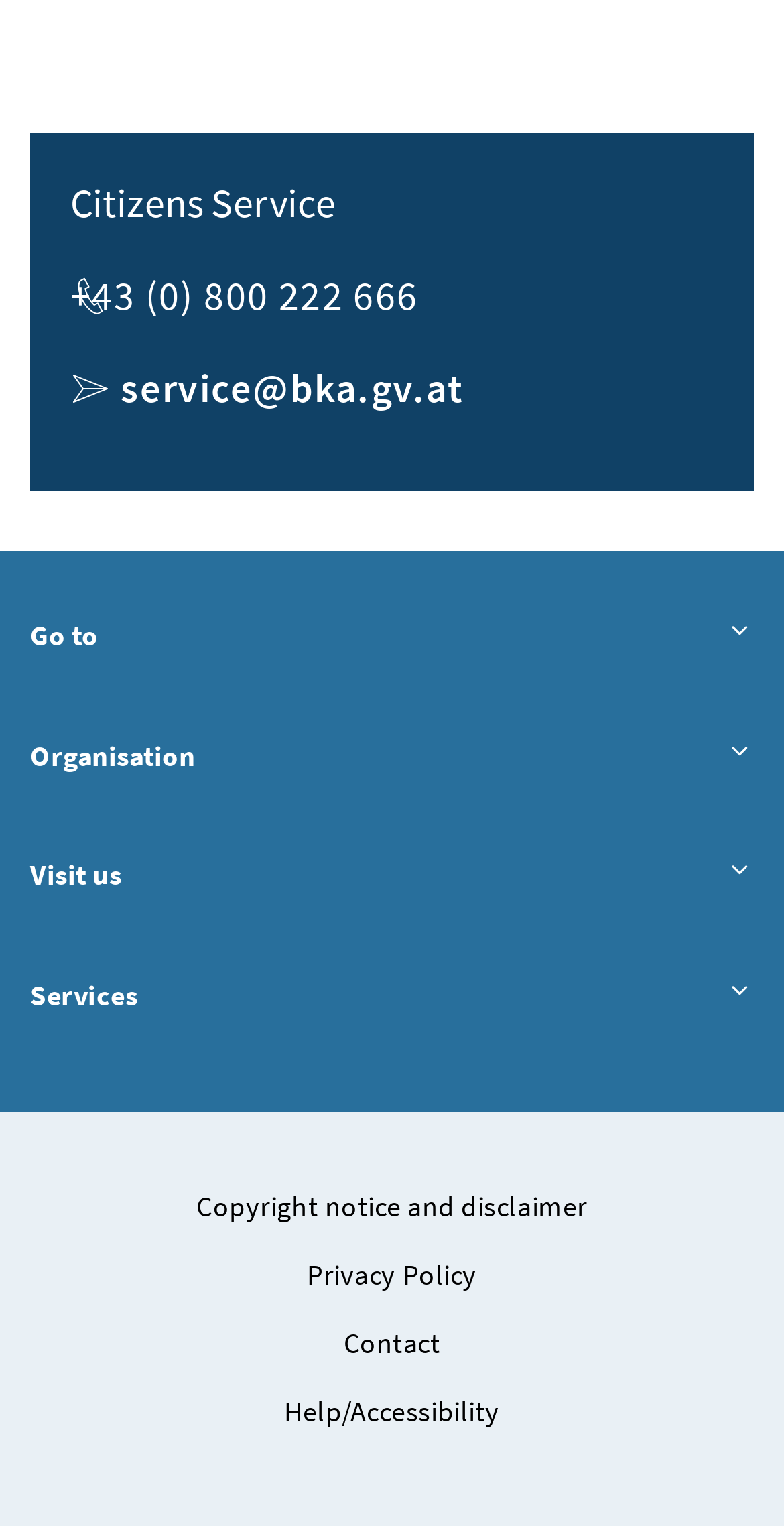Using the provided element description: "Organisation", identify the bounding box coordinates. The coordinates should be four floats between 0 and 1 in the order [left, top, right, bottom].

[0.038, 0.479, 0.962, 0.512]